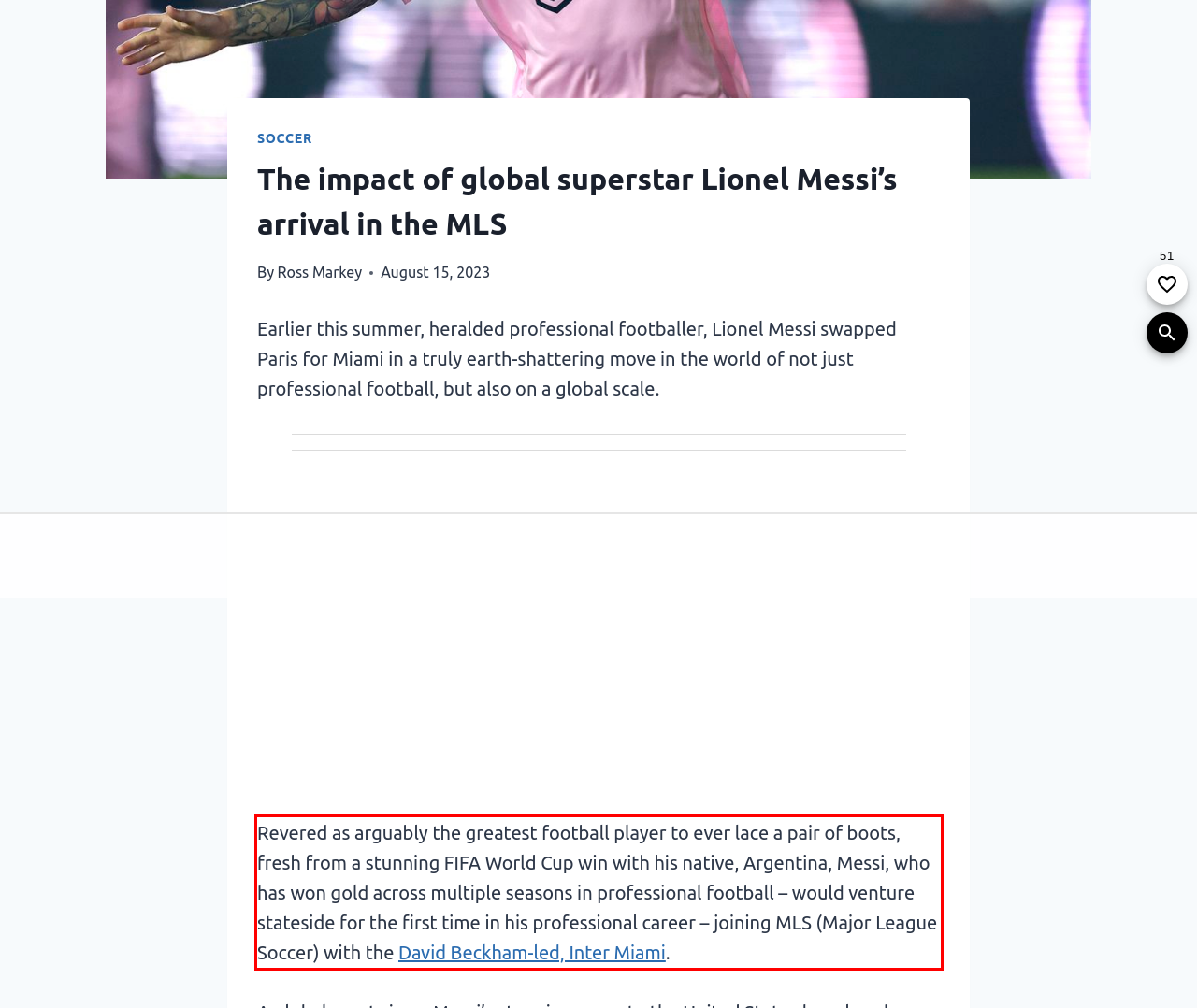You are provided with a screenshot of a webpage that includes a UI element enclosed in a red rectangle. Extract the text content inside this red rectangle.

Revered as arguably the greatest football player to ever lace a pair of boots, fresh from a stunning FIFA World Cup win with his native, Argentina, Messi, who has won gold across multiple seasons in professional football – would venture stateside for the first time in his professional career – joining MLS (Major League Soccer) with the David Beckham-led, Inter Miami.